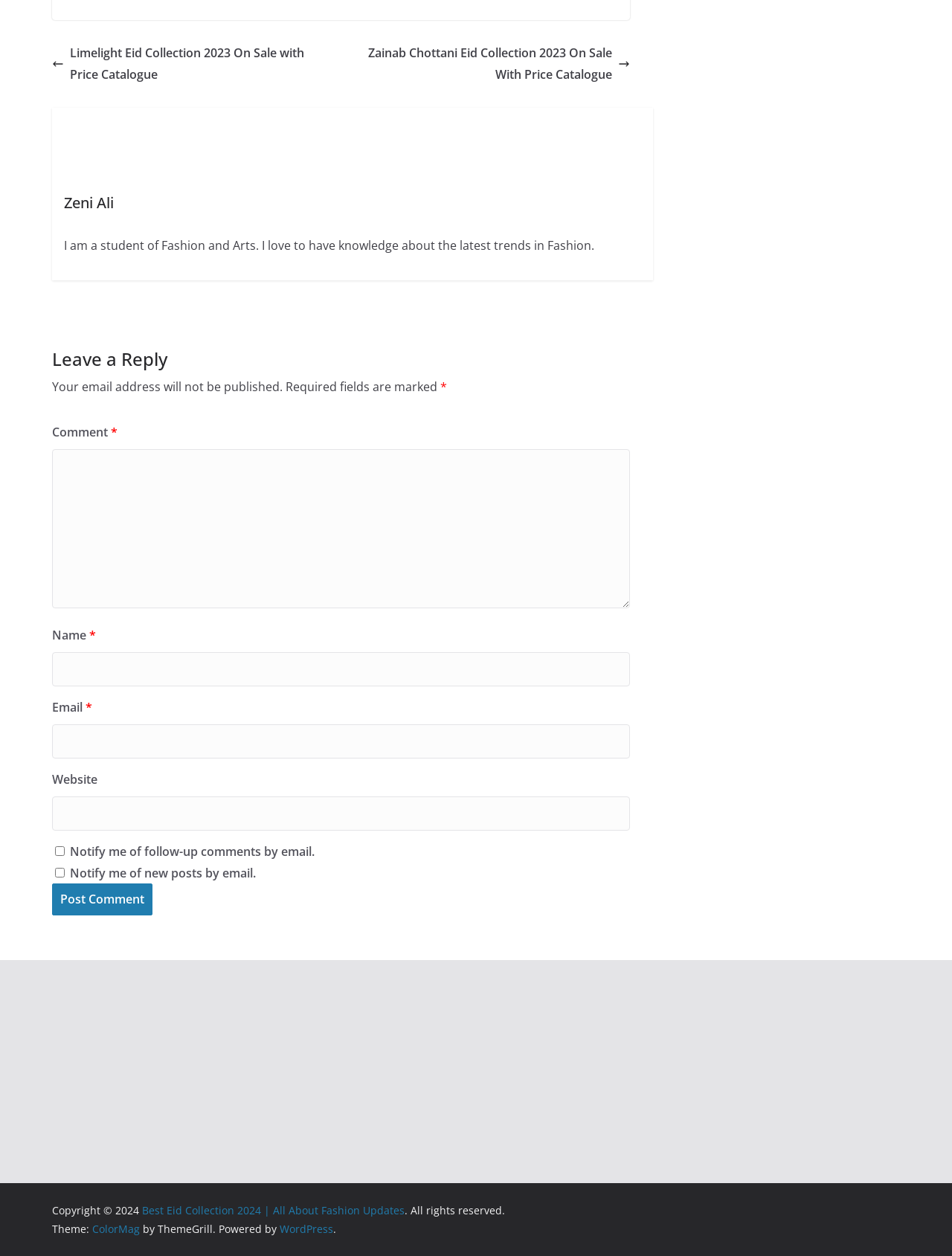Please provide a one-word or phrase answer to the question: 
What is the theme of the webpage?

ColorMag